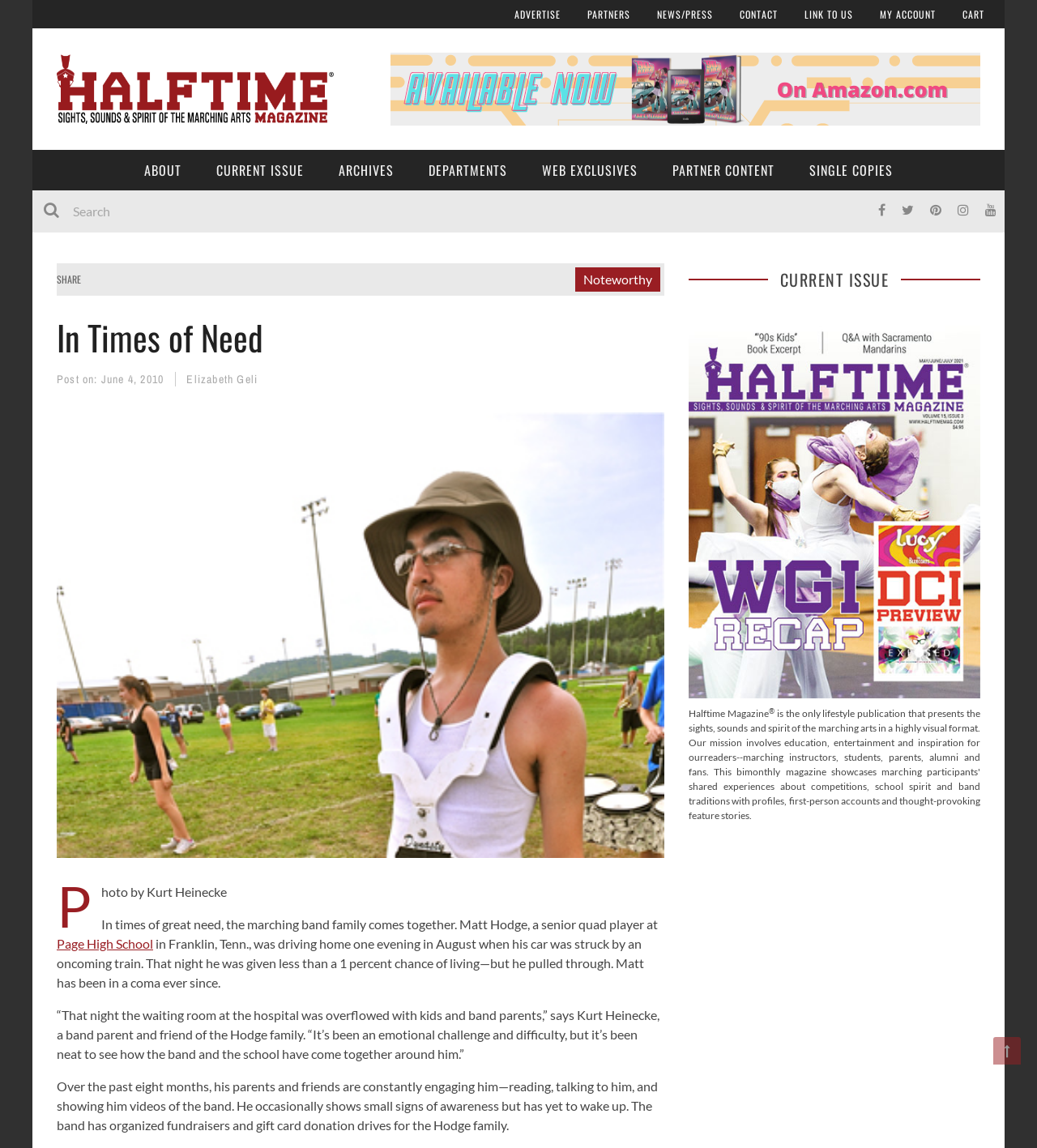Given the element description Web Exclusives, specify the bounding box coordinates of the corresponding UI element in the format (top-left x, top-left y, bottom-right x, bottom-right y). All values must be between 0 and 1.

[0.507, 0.131, 0.63, 0.166]